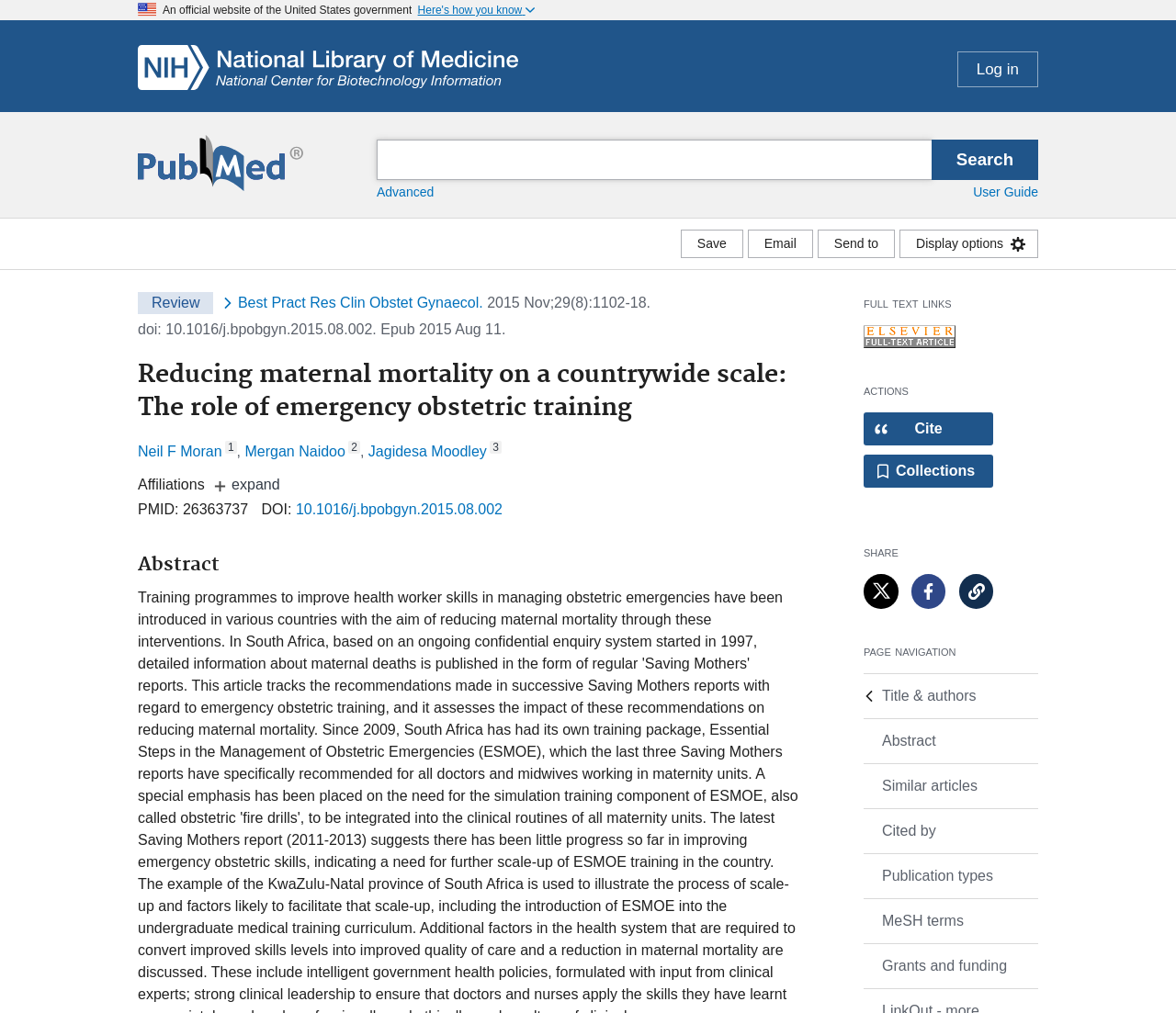What is the publication date of the article?
Refer to the image and provide a one-word or short phrase answer.

2015 Nov